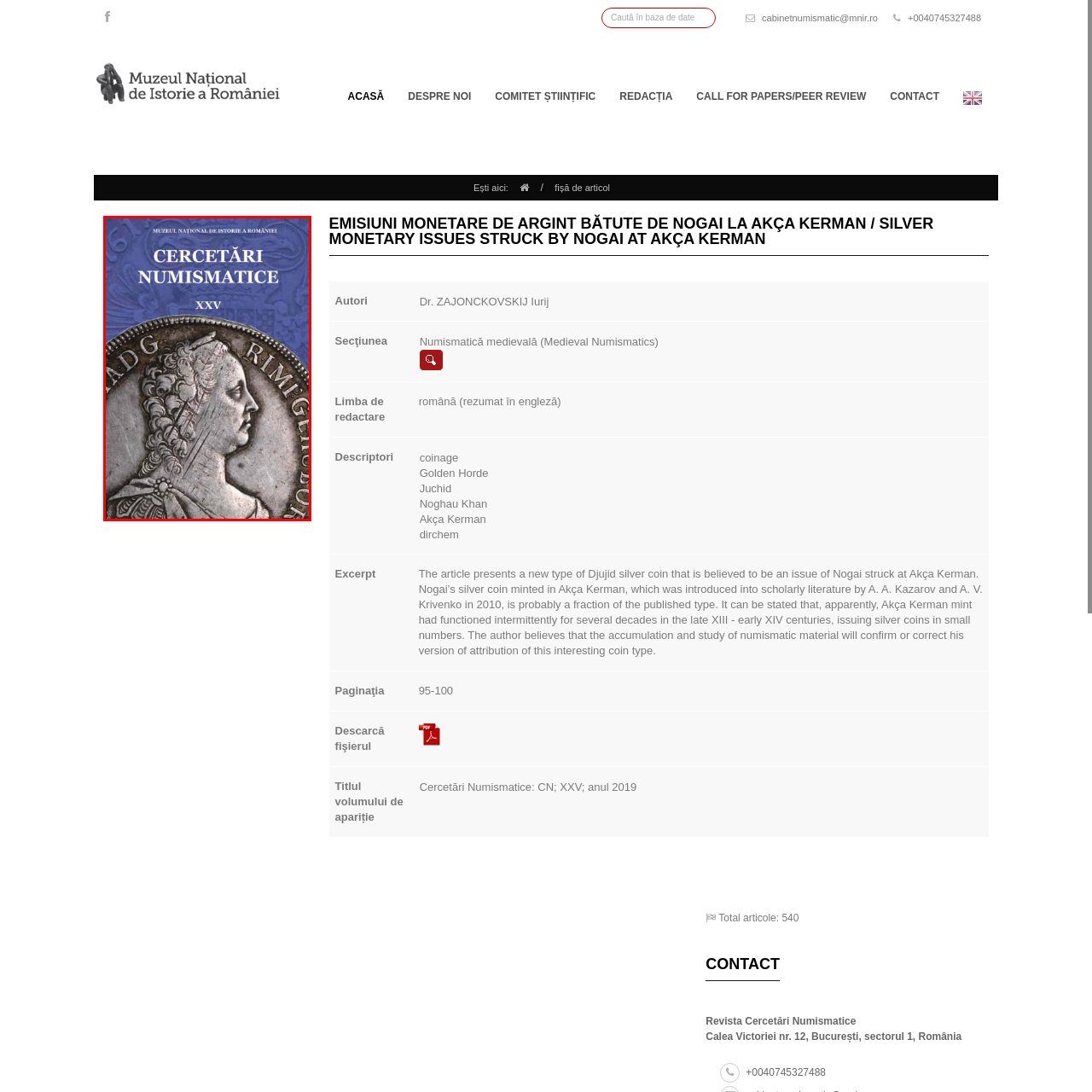Direct your attention to the section outlined in red and answer the following question with a single word or brief phrase: 
What is the main subject of the publication?

Numismatic art